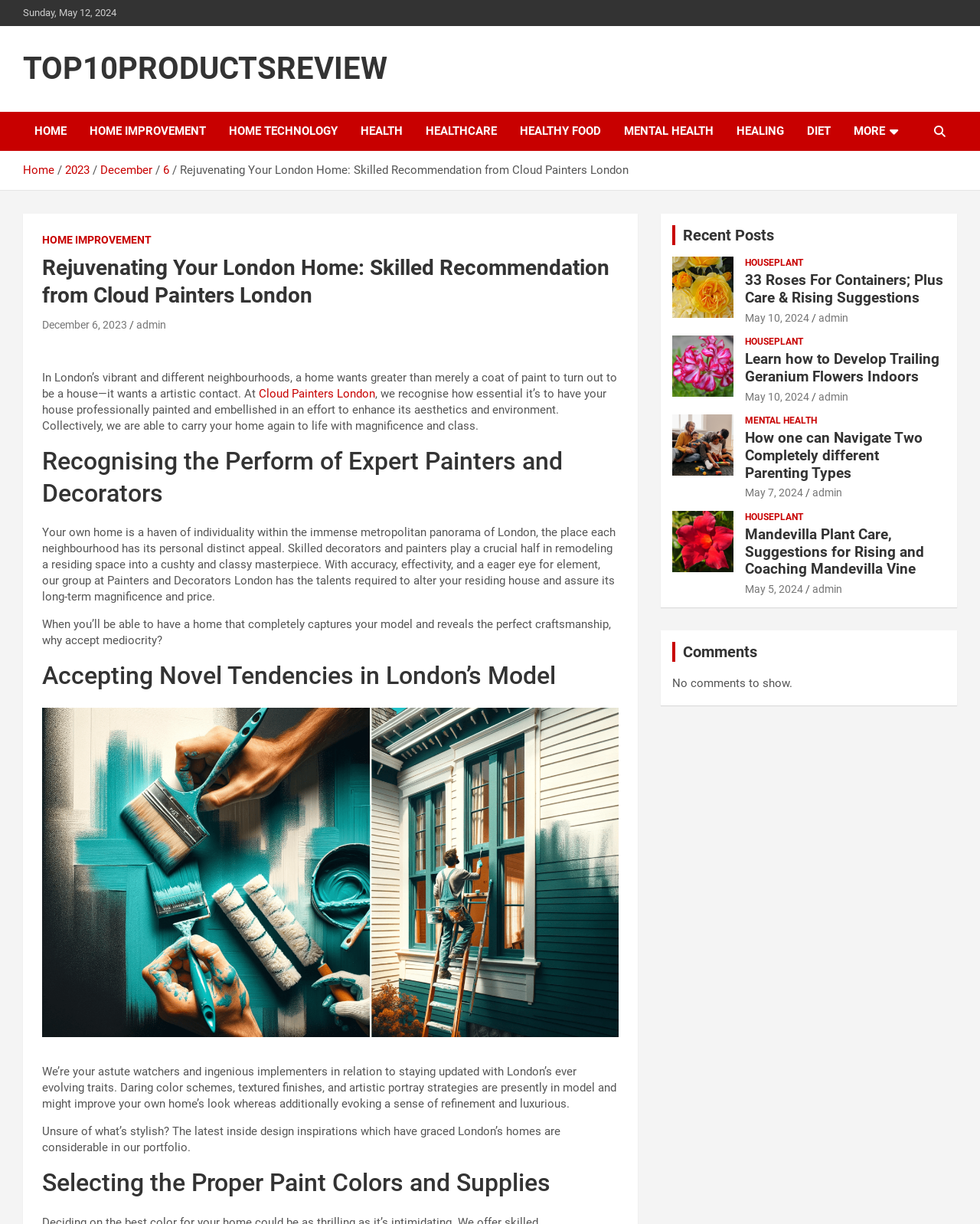Pinpoint the bounding box coordinates of the element you need to click to execute the following instruction: "Click on Recent Posts". The bounding box should be represented by four float numbers between 0 and 1, in the format [left, top, right, bottom].

[0.697, 0.185, 0.79, 0.2]